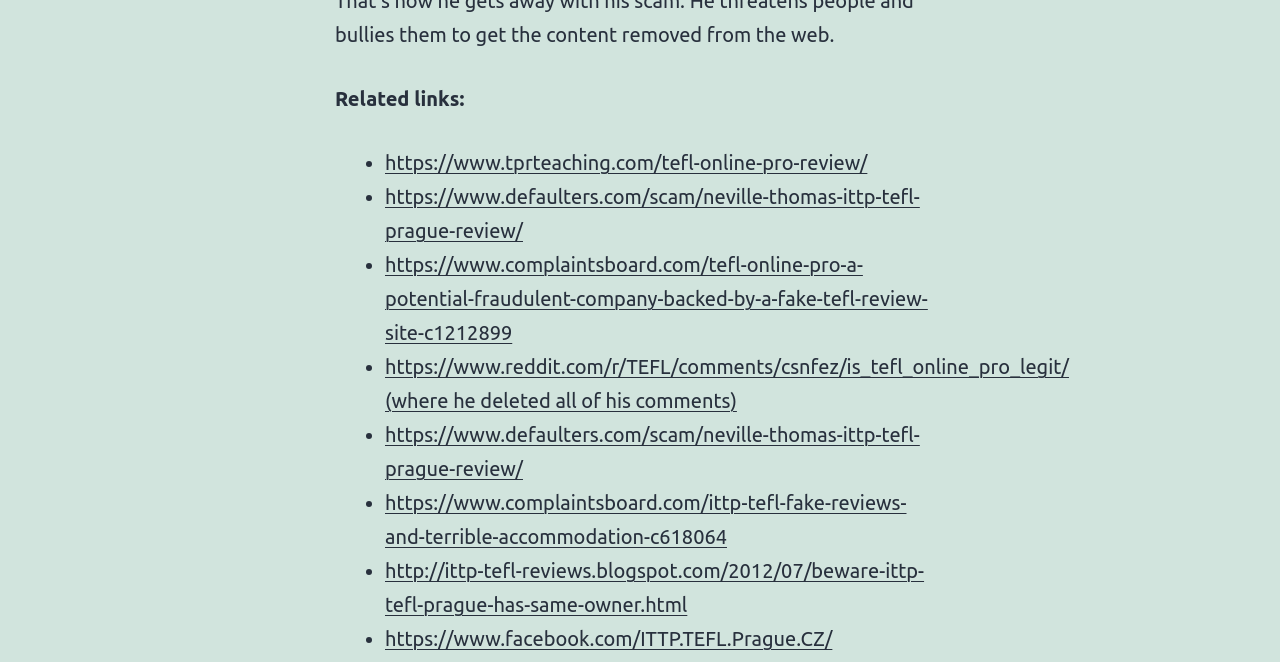Based on the description "https://www.tprteaching.com/tefl-online-pro-review/", find the bounding box of the specified UI element.

[0.301, 0.228, 0.678, 0.263]